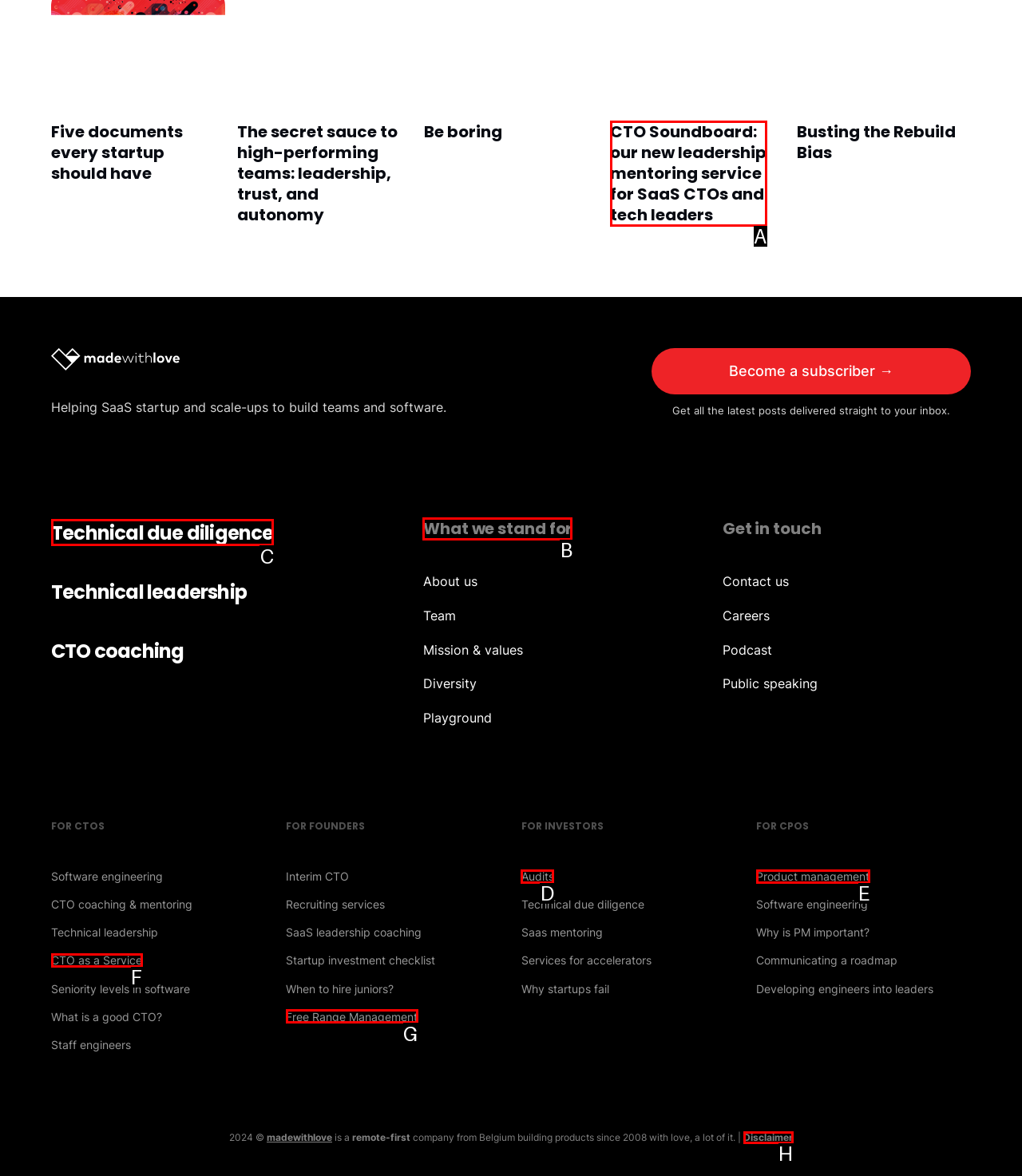Choose the letter of the UI element necessary for this task: Read about what we stand for
Answer with the correct letter.

B